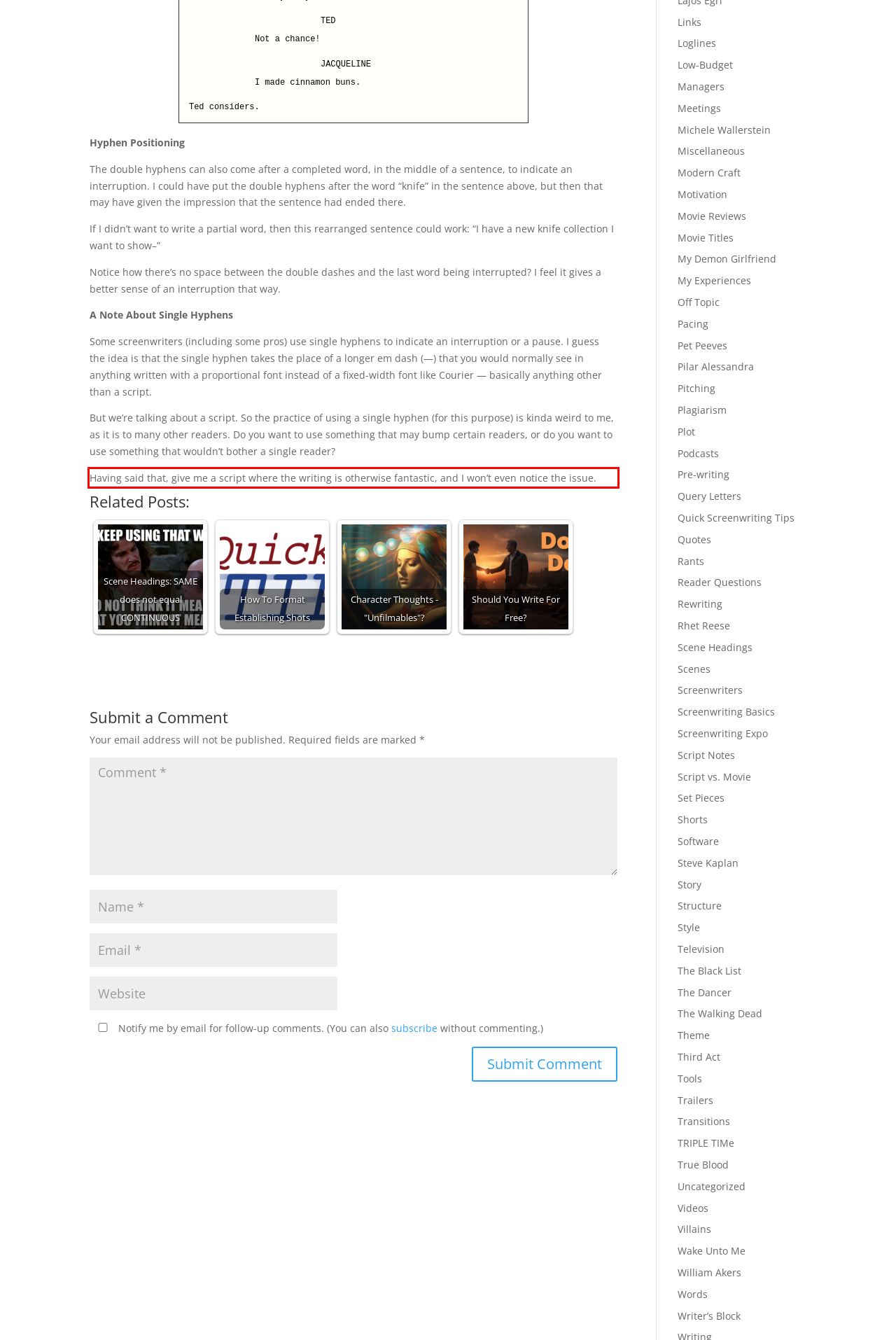Examine the webpage screenshot, find the red bounding box, and extract the text content within this marked area.

Having said that, give me a script where the writing is otherwise fantastic, and I won’t even notice the issue.